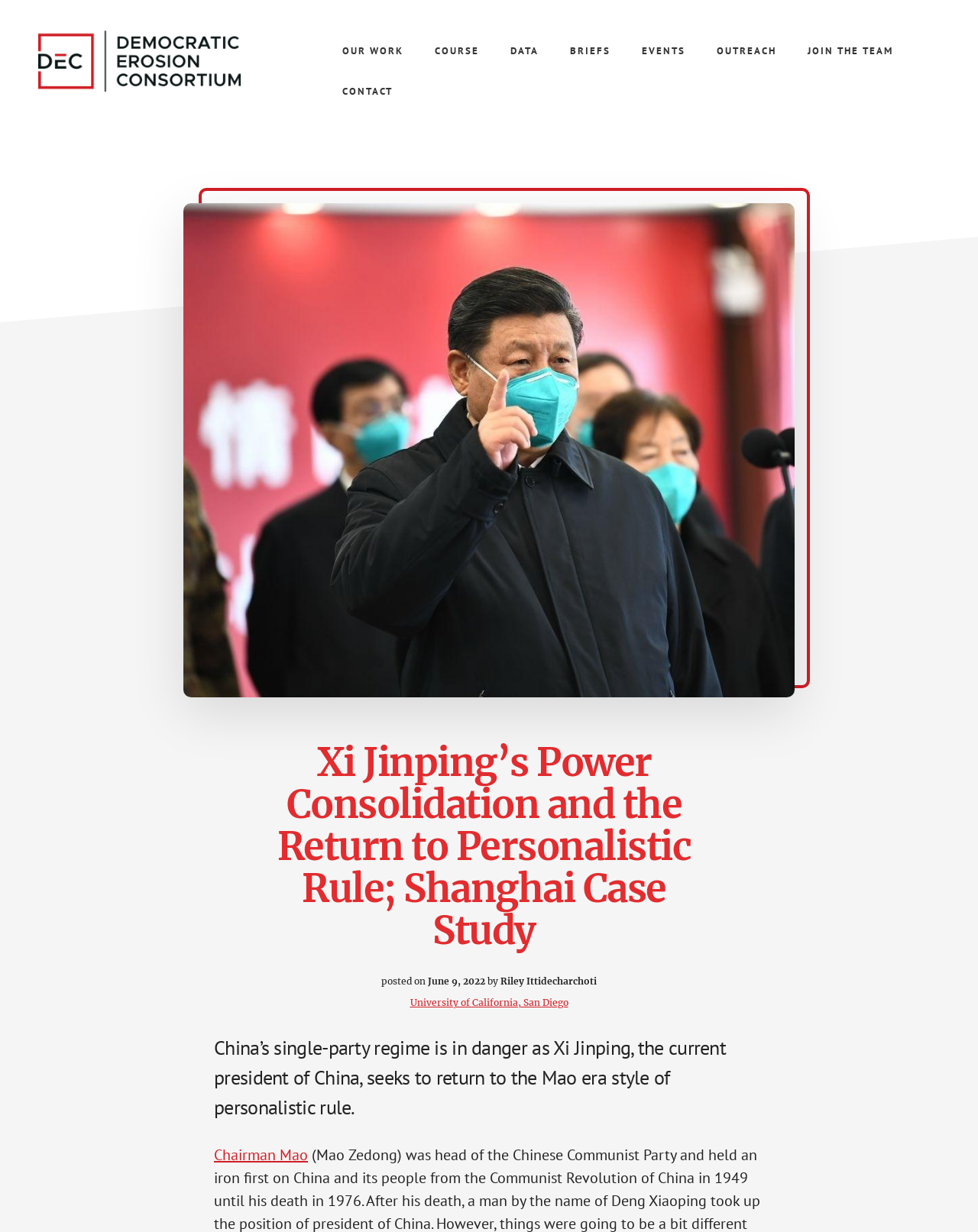Describe all the significant parts and information present on the webpage.

The webpage is about Xi Jinping's power consolidation and the return to personalistic rule, with a focus on a Shanghai case study. At the top-left corner, there is a "Skip to content" link. Below it, there is a prominent link to "DEMOCRATIC EROSION" with a description "a research, teaching, & policy collaboration" next to it. 

On the top-right side, there is a main navigation menu with 8 links: "OUR WORK", "COURSE", "DATA", "BRIEFS", "EVENTS", "OUTREACH", "JOIN THE TEAM", and "CONTACT". The "CONTACT" link is positioned below the other links in the navigation menu.

Below the navigation menu, there is a large image related to the topic, taking up most of the width of the page. Above the image, there is a header section with a heading that matches the title of the webpage. Below the heading, there is a posting date "June 9, 2022" and the author's name "Riley Ittidecharchoti". 

Under the image, there is a paragraph of text that summarizes the content of the webpage, stating that China's single-party regime is in danger as Xi Jinping seeks to return to the Mao era style of personalistic rule. This text is followed by a link to "Chairman Mao".